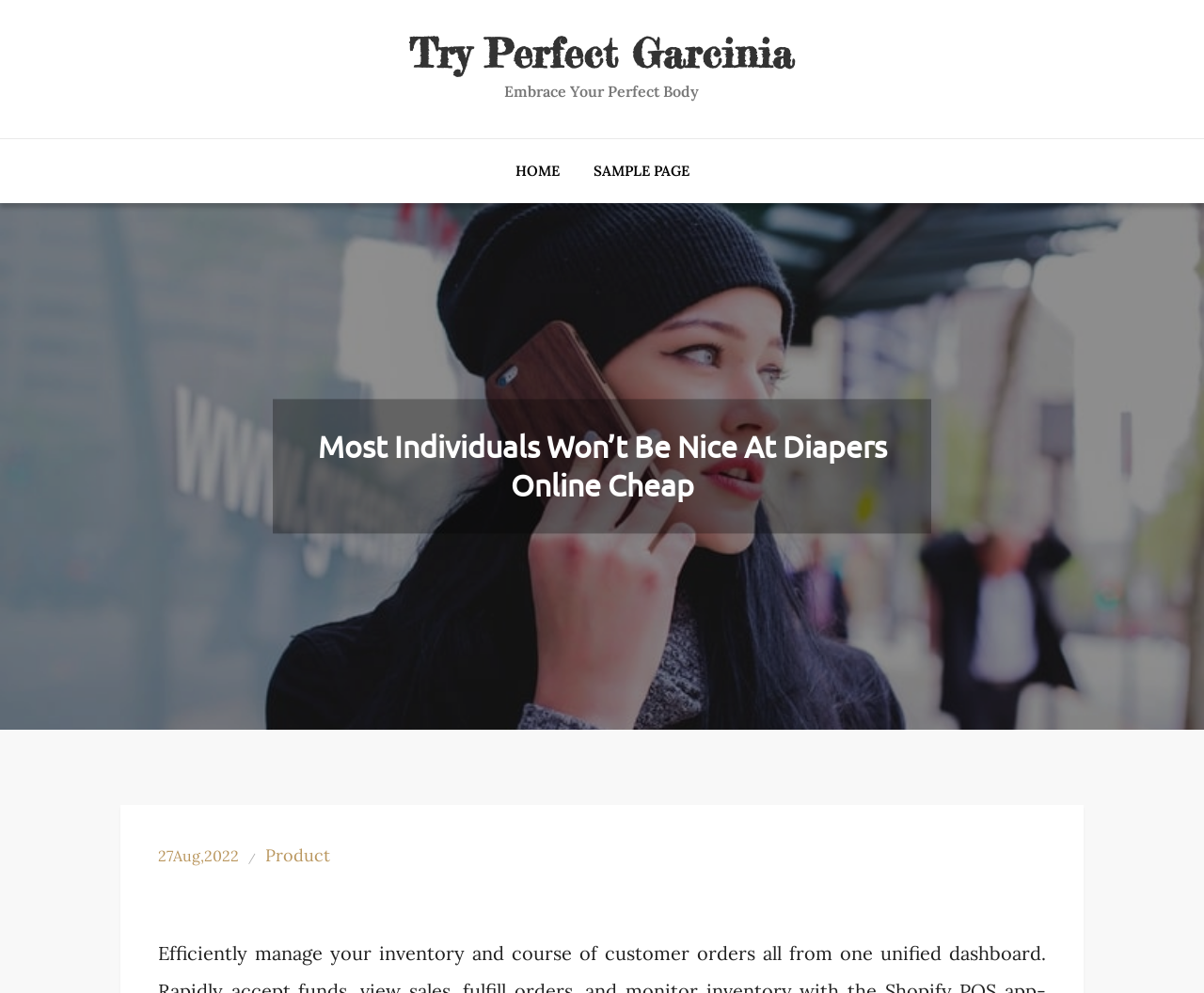Determine the main headline of the webpage and provide its text.

Try Perfect Garcinia